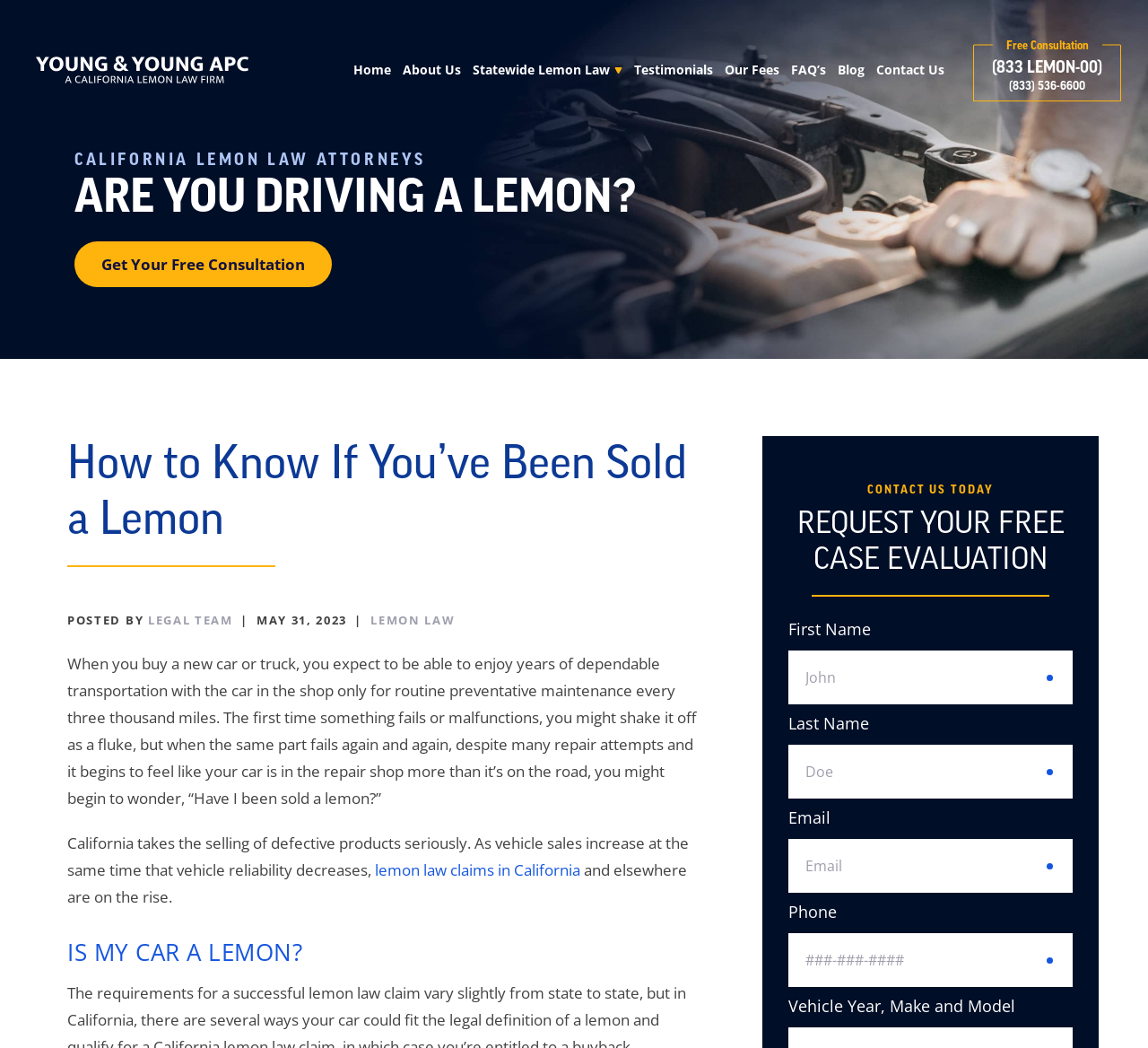Generate a thorough caption that explains the contents of the webpage.

The webpage appears to be a law firm's website, specifically focused on California lemon law. At the top left corner, there is a site logo, accompanied by a navigation menu with links to various pages, including "Home", "About Us", "Statewide Lemon Law", and more. 

Below the navigation menu, there is a prominent call-to-action section with a "Free Consultation" button and two phone numbers. 

The main content of the webpage is divided into sections. The first section has a large background image and a heading that reads "CALIFORNIA LEMON LAW ATTORNEYS". Below this, there is a subheading "ARE YOU DRIVING A LEMON?" and a call-to-action button to get a free consultation.

The next section has a heading "How to Know If You’ve Been Sold a Lemon" and a brief article discussing the issues of buying a defective vehicle and the importance of California's lemon law. The article is divided into paragraphs, with links to related topics, such as "lemon law claims in California".

Further down, there is a section with a heading "IS MY CAR A LEMON?" and a call-to-action to contact the law firm for a free case evaluation. Below this, there is a form to request a free case evaluation, with fields to input first name, last name, email, phone number, and vehicle year, make, and model.

Throughout the webpage, there are several static text elements, headings, links, and images, all arranged in a clear and organized manner.